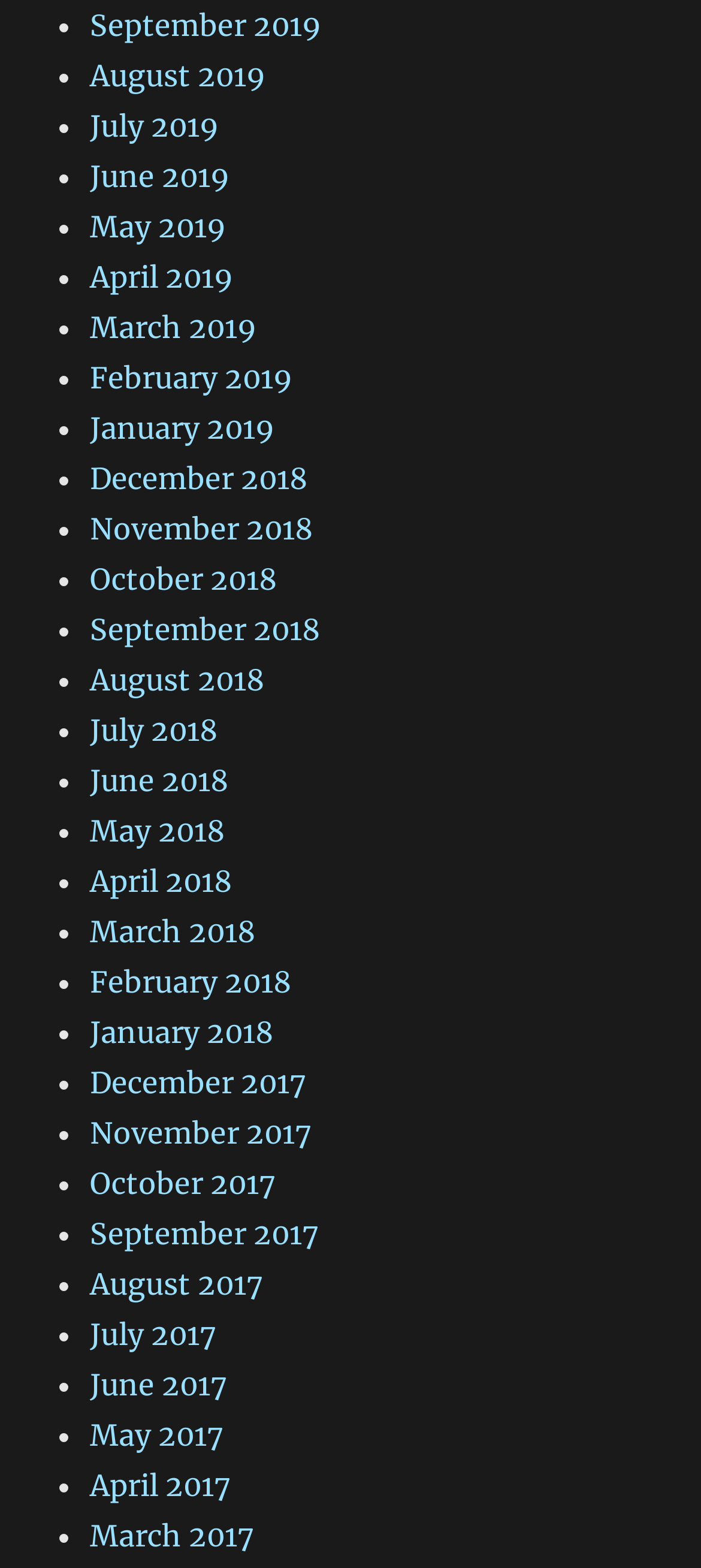Given the description of the UI element: "January 2019", predict the bounding box coordinates in the form of [left, top, right, bottom], with each value being a float between 0 and 1.

[0.128, 0.261, 0.392, 0.284]